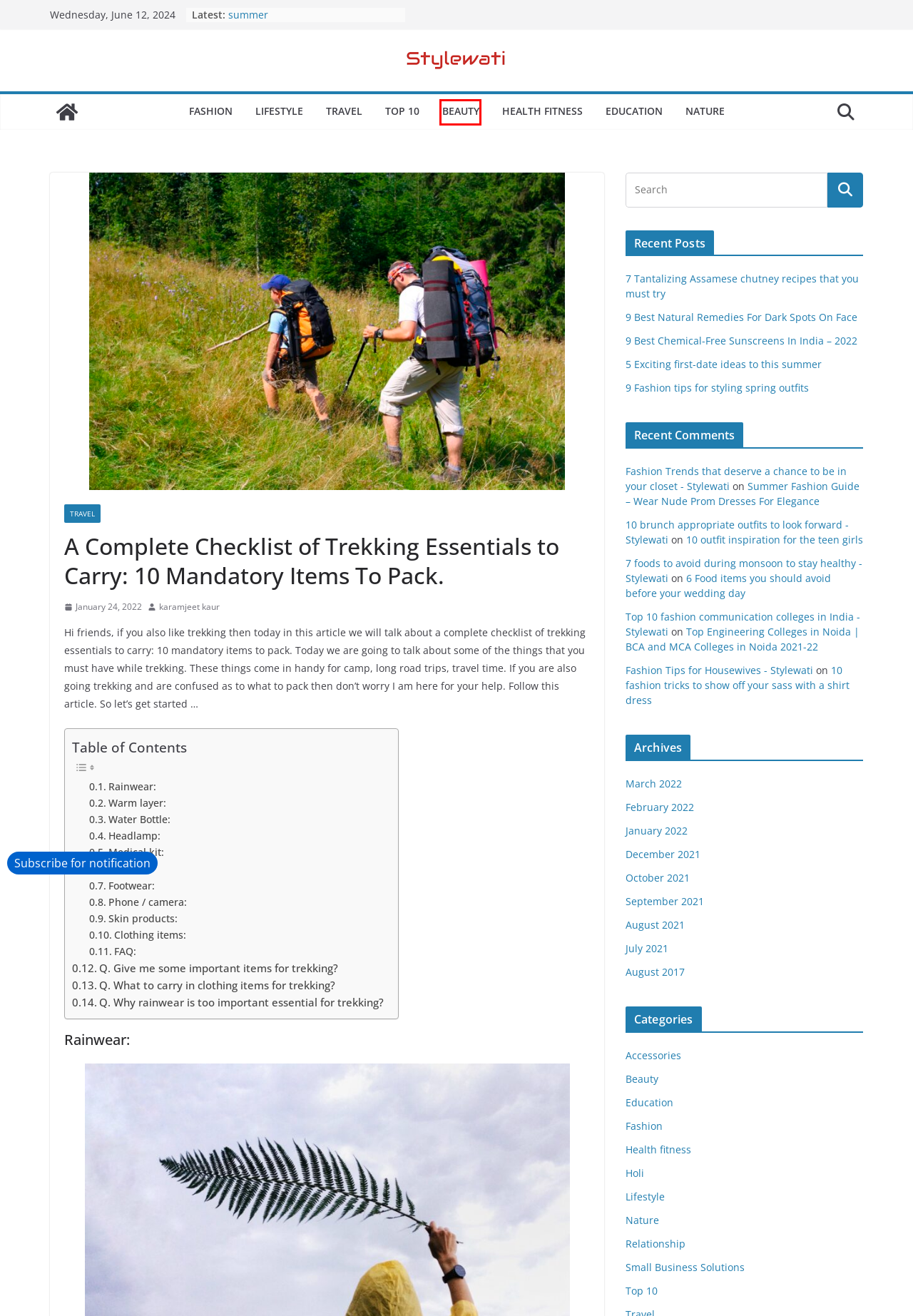Look at the screenshot of the webpage and find the element within the red bounding box. Choose the webpage description that best fits the new webpage that will appear after clicking the element. Here are the candidates:
A. August 2021 -
B. Accessories Archives -
C. Fashion Trends that deserve a chance to be in your closet -
D. Top 10 fashion communication colleges in India -
E. Beauty Archives -
F. July 2021 -
G. October 2021 -
H. 10 brunch appropriate outfits to look forward -

E